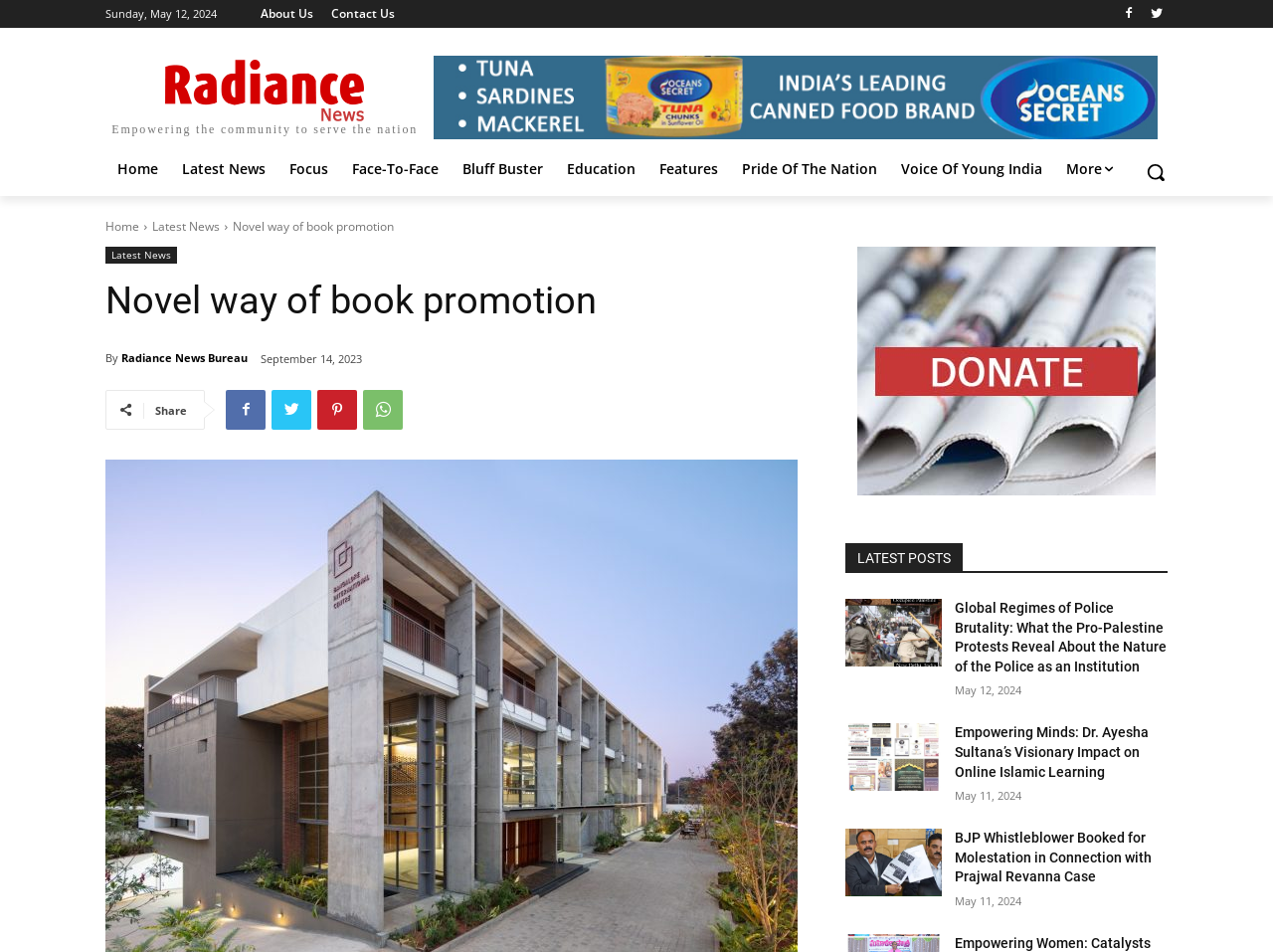Generate a comprehensive description of the webpage content.

This webpage appears to be a news website, specifically the homepage of Radiance News. At the top, there is a date displayed as "Sunday, May 12, 2024" and two icons on the right side. Below this, there are several links to different sections of the website, including "About Us", "Contact Us", and "Home". 

To the left of these links, there is a logo of Radiance News, which is an image accompanied by the text "Radiance News Empowering the community to serve the nation". 

Below this, there is a navigation menu with links to various categories such as "Latest News", "Focus", "Face-To-Face", "Bluff Buster", "Education", "Features", "Pride Of The Nation", "Voice Of Young India", and "More". 

On the right side of the navigation menu, there is a search button with a magnifying glass icon. 

The main content of the webpage is divided into two sections. The left section has a heading "Novel way of book promotion" and an article with a title "Mohammed Atherulla Shariff The warning ‘reading may seriously damage your ignorance’ has gone well with some people in Bangalore who are scared to be victims of ignorance. They assemble". 

The right section has a heading "LATEST POSTS" and displays a list of news articles with their titles, including "Global Regimes of Police Brutality: What the Pro-Palestine Protests Reveal About the Nature of the Police as an Institution", "Empowering Minds: Dr. Ayesha Sultana’s Visionary Impact on Online Islamic Learning", and "BJP Whistleblower Booked for Molestation in Connection with Prajwal Revanna Case". Each article has a timestamp indicating the date of publication. 

At the bottom of the right section, there is a "Donate" button with an image.